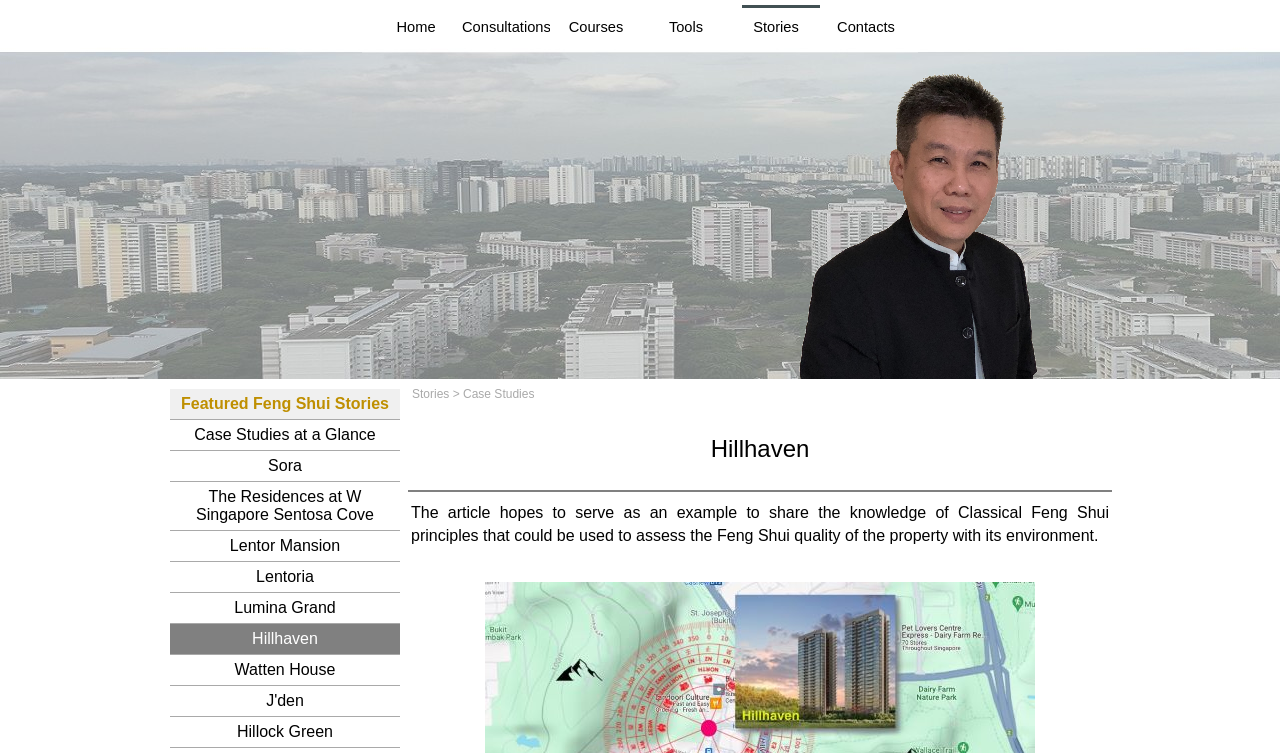Find the bounding box coordinates of the clickable area that will achieve the following instruction: "go to home page".

[0.291, 0.007, 0.361, 0.066]